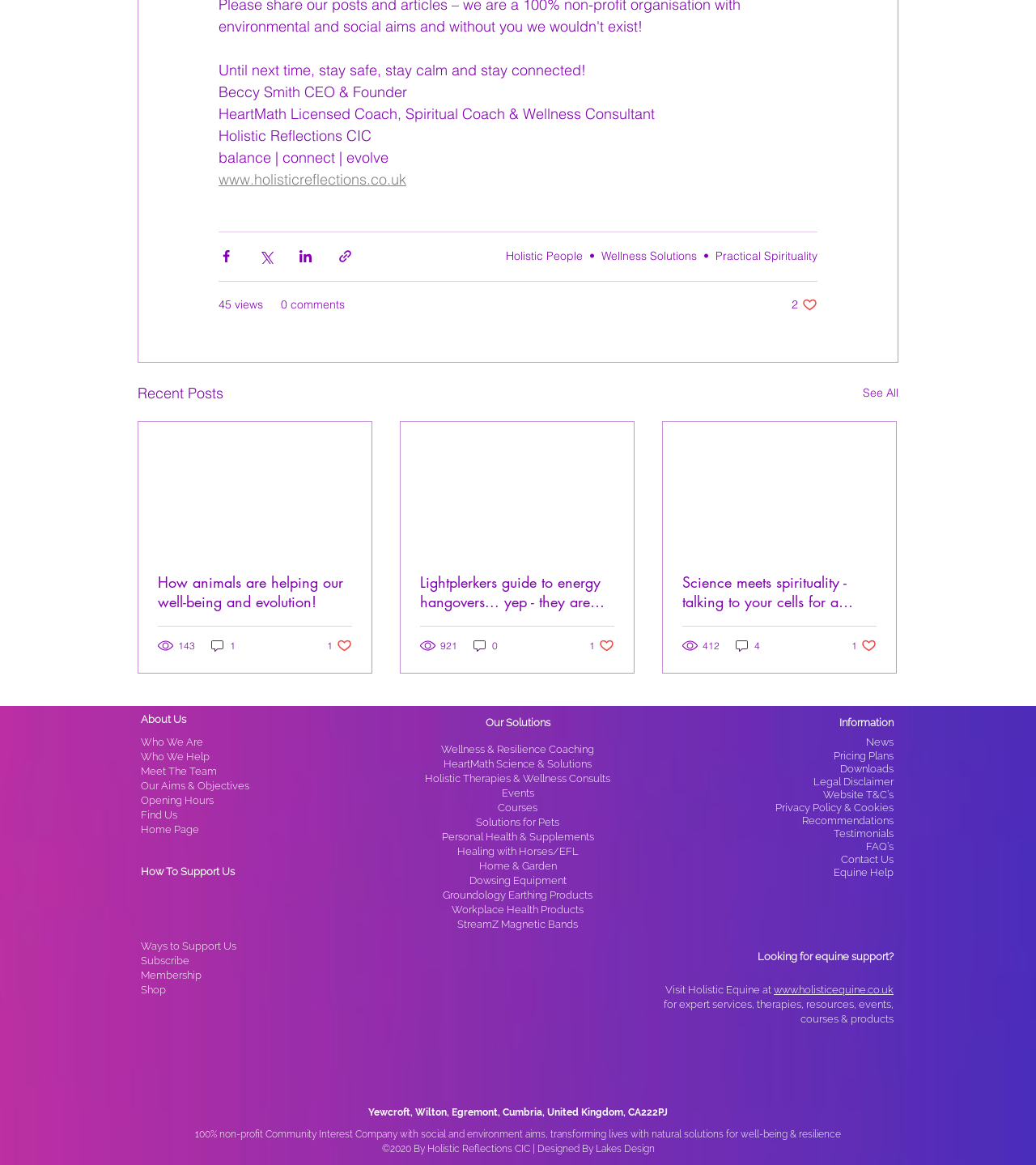Please locate the bounding box coordinates of the element that needs to be clicked to achieve the following instruction: "Share via Facebook". The coordinates should be four float numbers between 0 and 1, i.e., [left, top, right, bottom].

[0.211, 0.213, 0.226, 0.227]